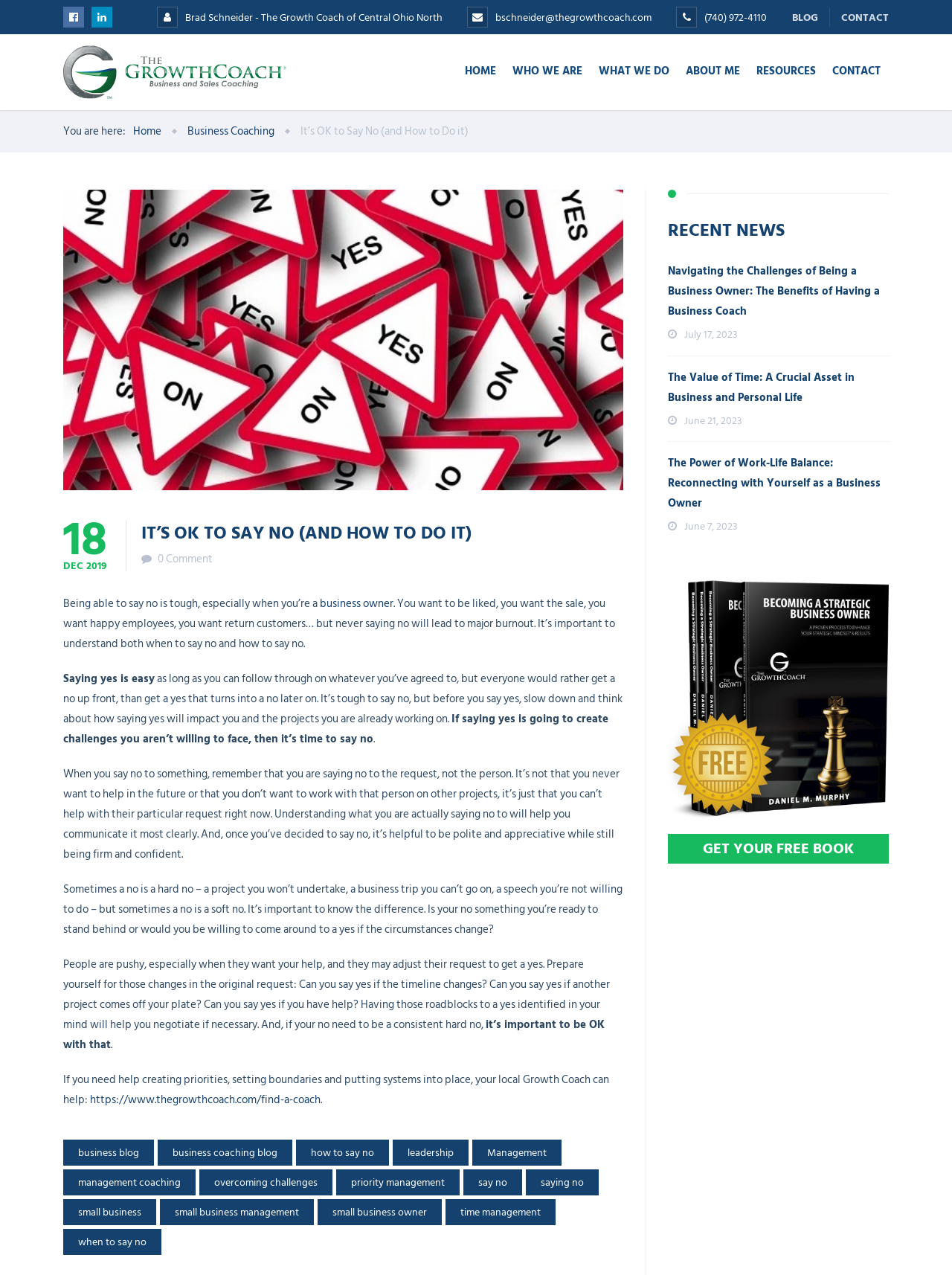Detail the various sections and features of the webpage.

This webpage is about the importance of saying no as a business owner. At the top, there is a navigation bar with links to "HOME", "WHO WE ARE", "WHAT WE DO", "ABOUT ME", "RESOURCES", and "CONTACT". Below the navigation bar, there is a section with the title "It’s OK to Say No (and How to Do it)" and a date "18 DEC 2019". 

The main content of the webpage is an article that discusses the challenges of saying no as a business owner. The article is divided into several sections, each with a heading. The first section explains why saying no is tough, especially when you want to be liked and want happy employees and customers. The second section discusses the importance of understanding when to say no and how to say no. The article also provides tips on how to communicate a no effectively, including being polite and appreciative while being firm and confident.

On the right side of the webpage, there is a section with the title "RECENT NEWS" that lists three recent news articles with their titles and dates. Below this section, there is an image with a call-to-action to get a free business guidebook.

At the bottom of the webpage, there are several links to related topics, including "business blog", "business coaching blog", "how to say no", "leadership", "management", and "small business management".